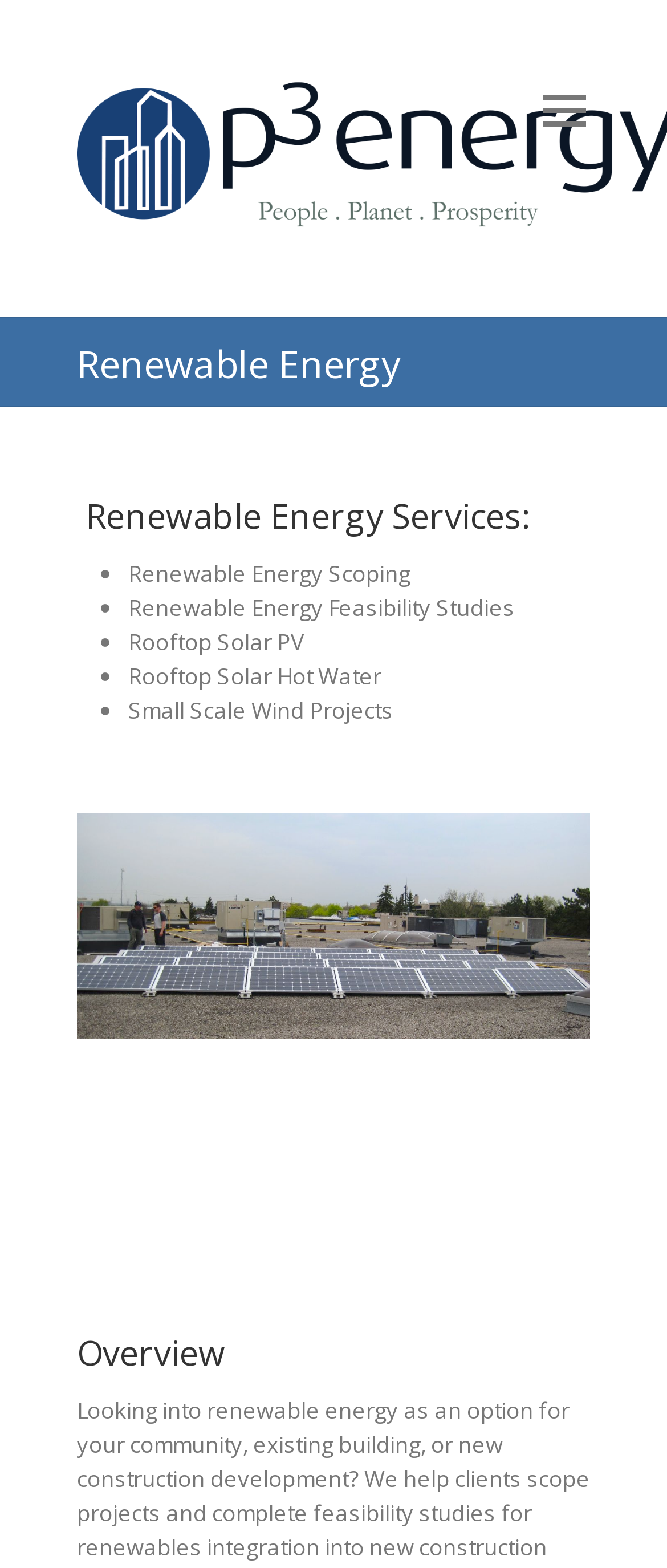Use a single word or phrase to answer the following:
What is the first service offered?

Renewable Energy Scoping